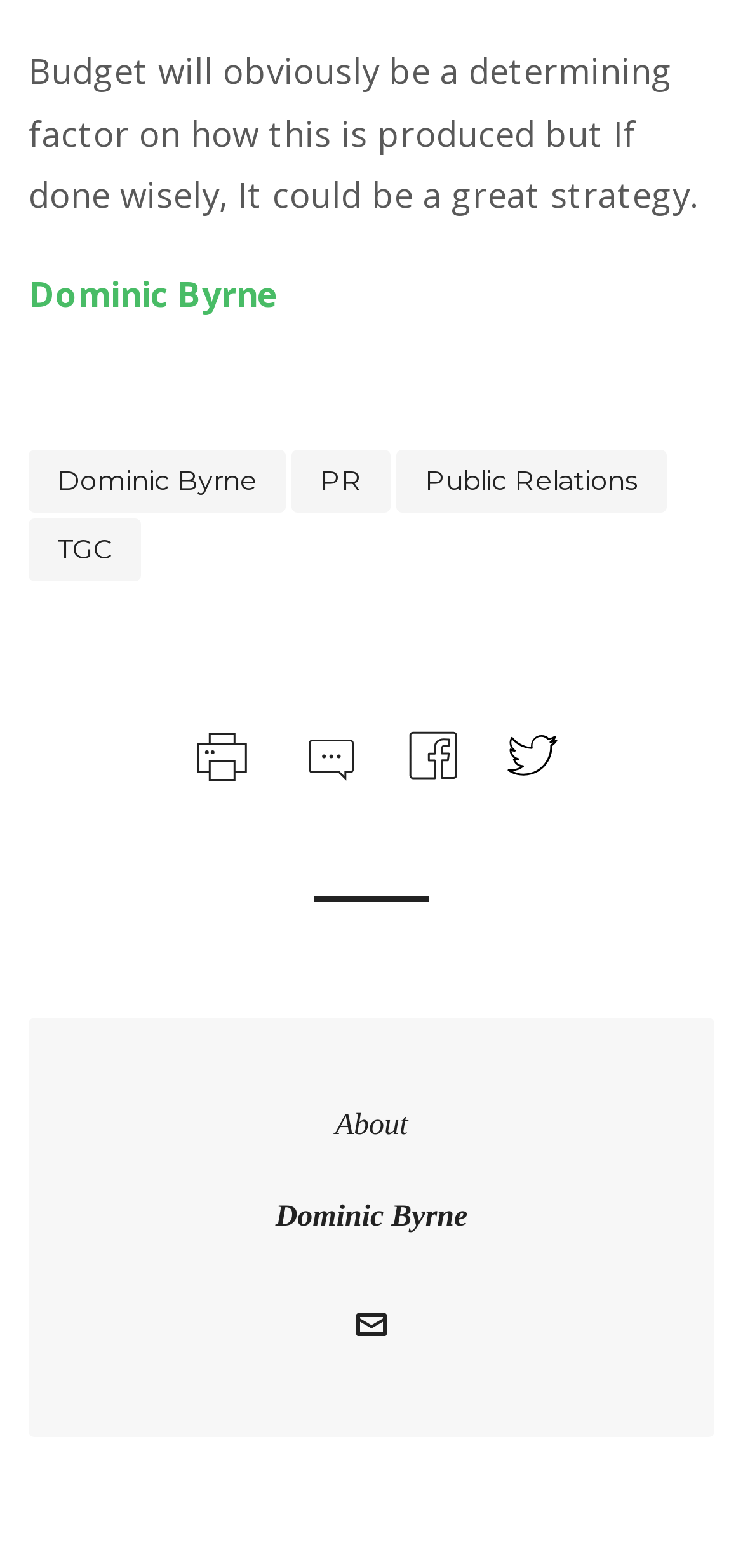What is the purpose of the 'print page' link?
From the image, respond with a single word or phrase.

To print the page